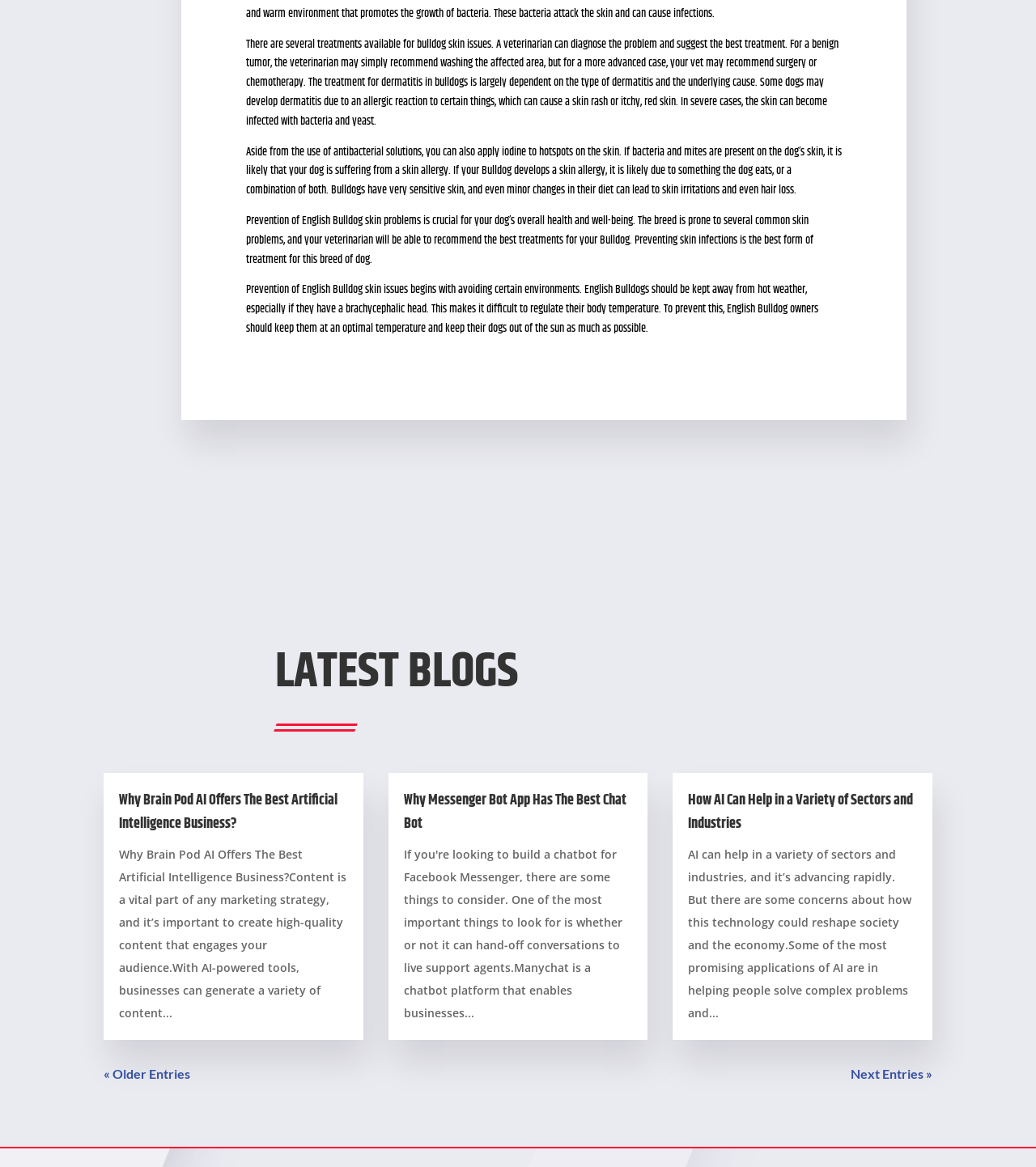How many articles are listed under 'LATEST BLOGS'?
Look at the image and construct a detailed response to the question.

Under the 'LATEST BLOGS' heading, there are three articles listed, each with a heading and a brief description. This can be determined by counting the number of article elements under the 'LATEST BLOGS' heading.